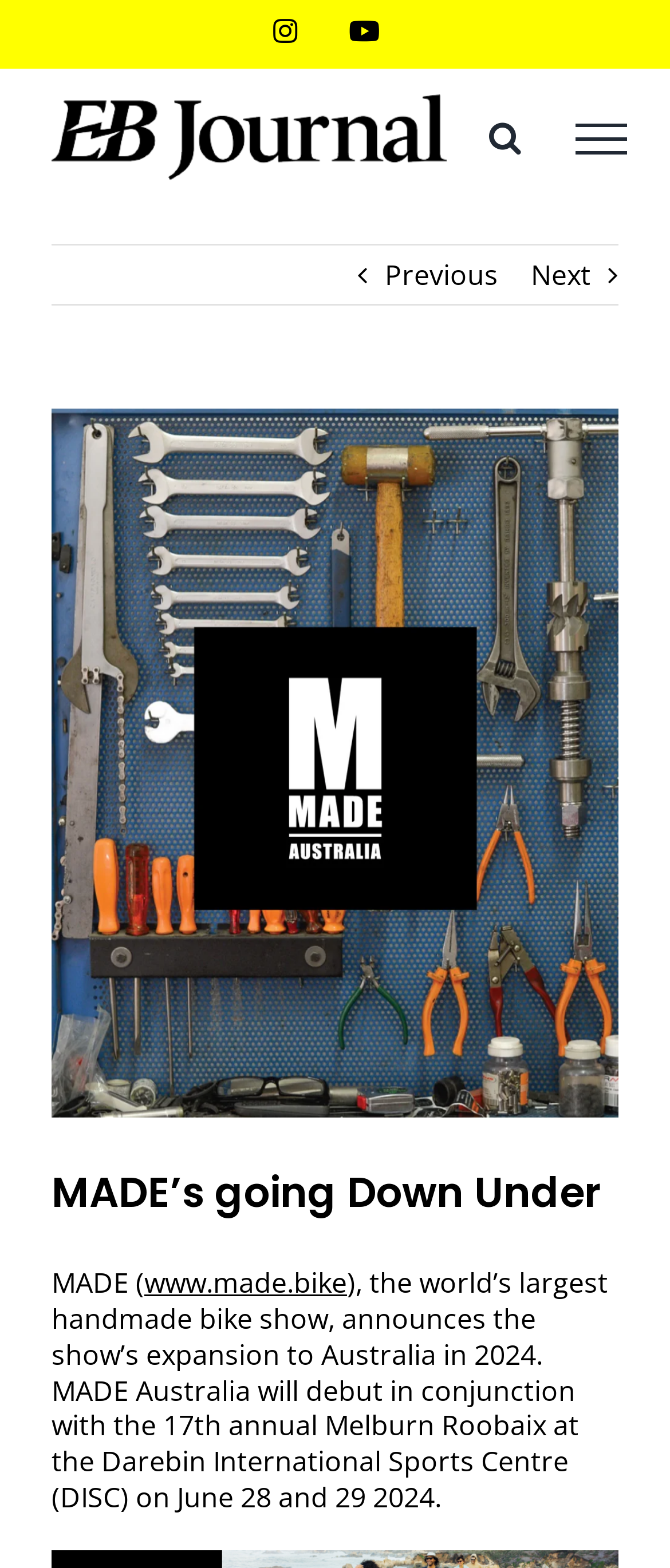Could you specify the bounding box coordinates for the clickable section to complete the following instruction: "Go to top of the page"?

[0.695, 0.646, 0.808, 0.694]